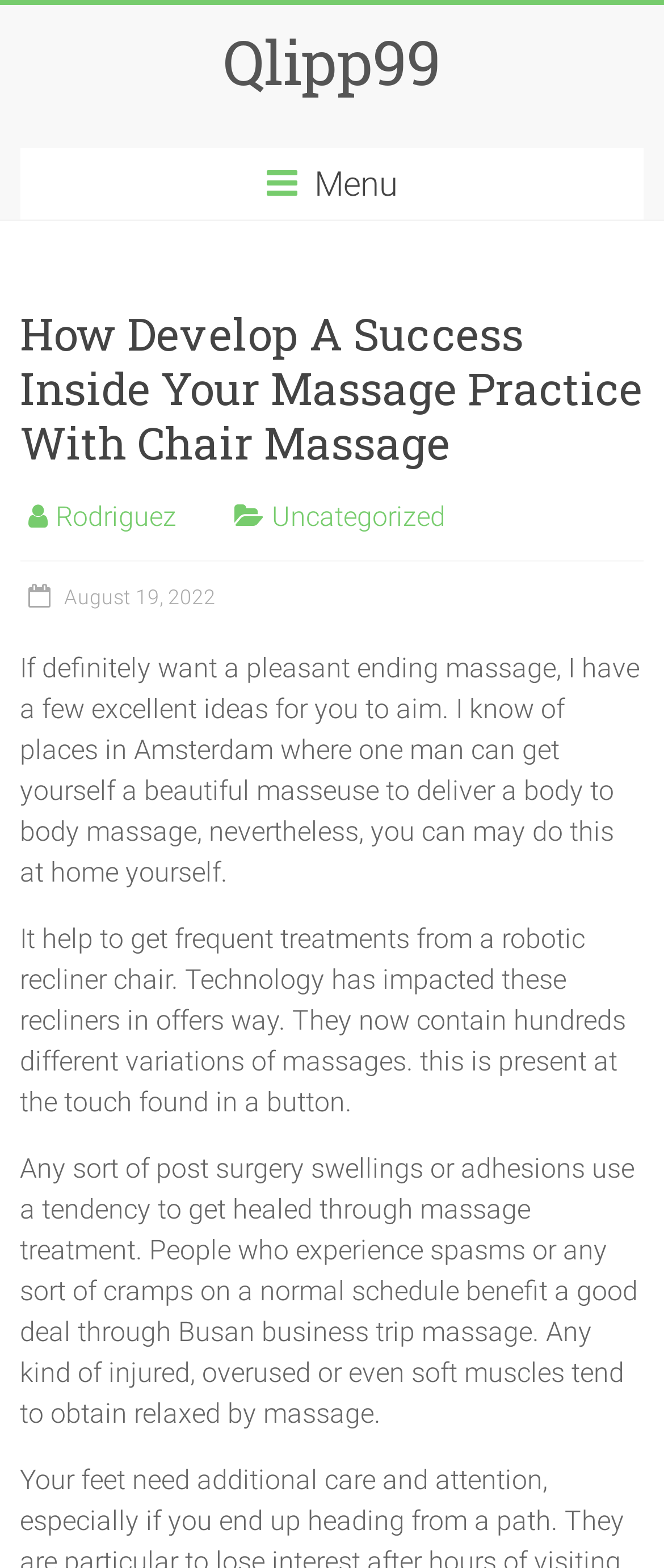What is the benefit of massage treatment?
Can you give a detailed and elaborate answer to the question?

I found the benefit of massage treatment by reading the static text in the webpage, which mentions that 'Any sort of post surgery swellings or adhesions use a tendency to get healed through massage treatment'.